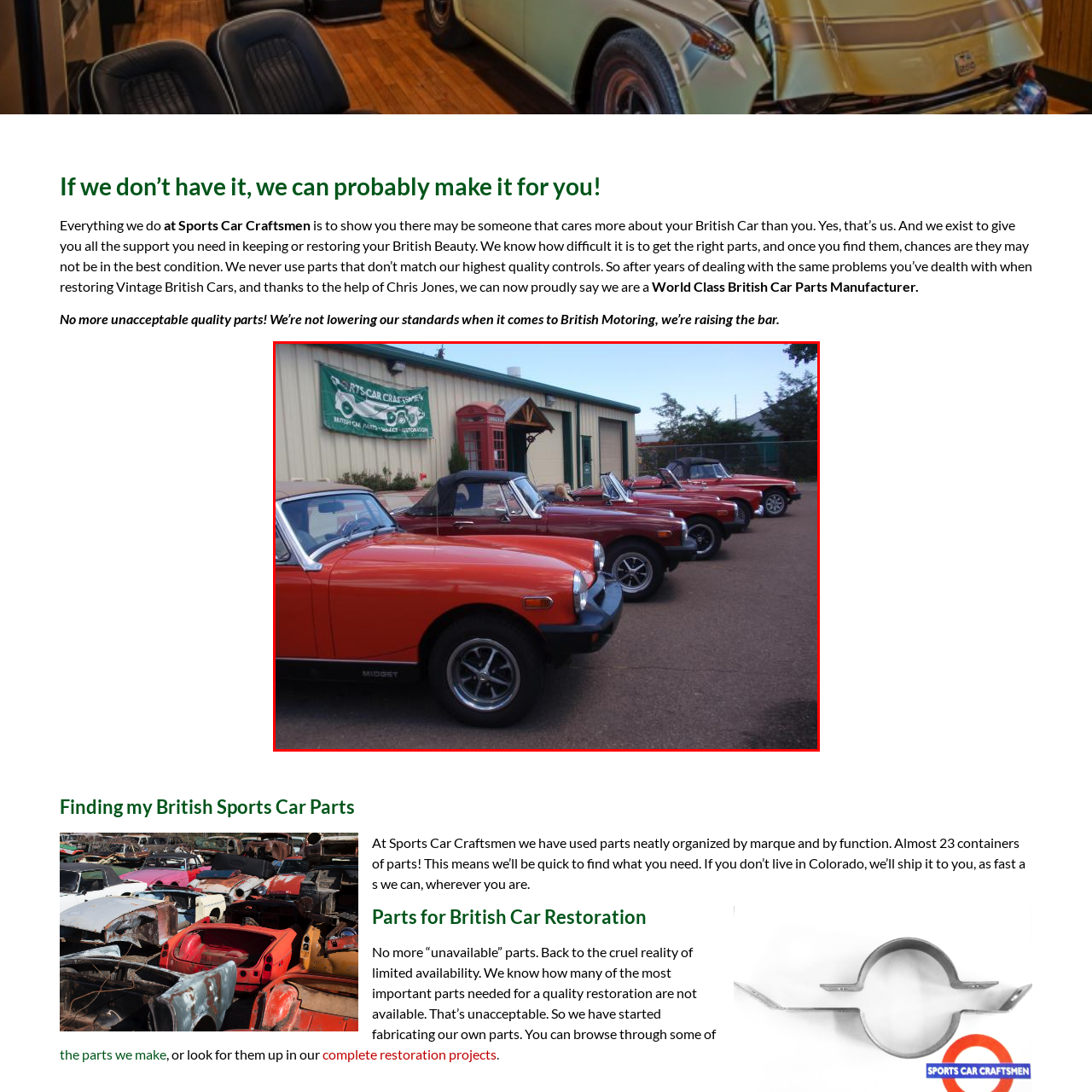Write a comprehensive caption detailing the image within the red boundary.

The image showcases a lineup of classic British sports cars, prominently featuring several vintage Midget models, characterized by their vibrant red and orange hues. These charming automobiles are parked in front of a building adorned with a green banner reading "Sports Car Craftsmen," a nod to the passion for British automotive culture. The scene captures the essence of car restoration and the dedication to maintaining the integrity of these classic vehicles. In the background, a red telephone booth adds a quintessential British touch, enhancing the nostalgic atmosphere. The well-maintained cars, parked in a neat row, exemplify the craftsmanship and love that goes into restoring and showcasing these British beauties.